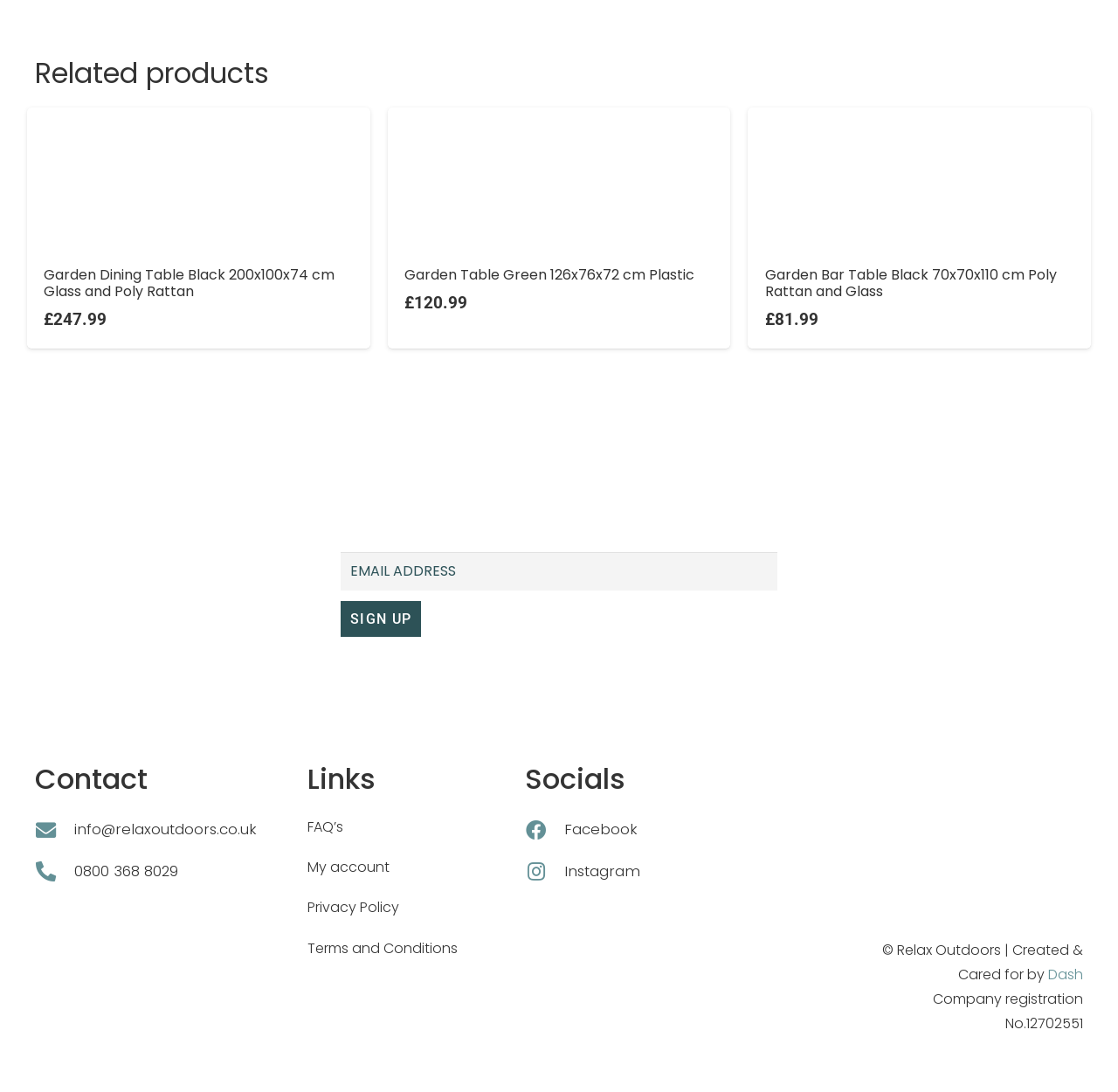Respond to the following question using a concise word or phrase: 
What is the purpose of the textbox?

Sign up for newsletter